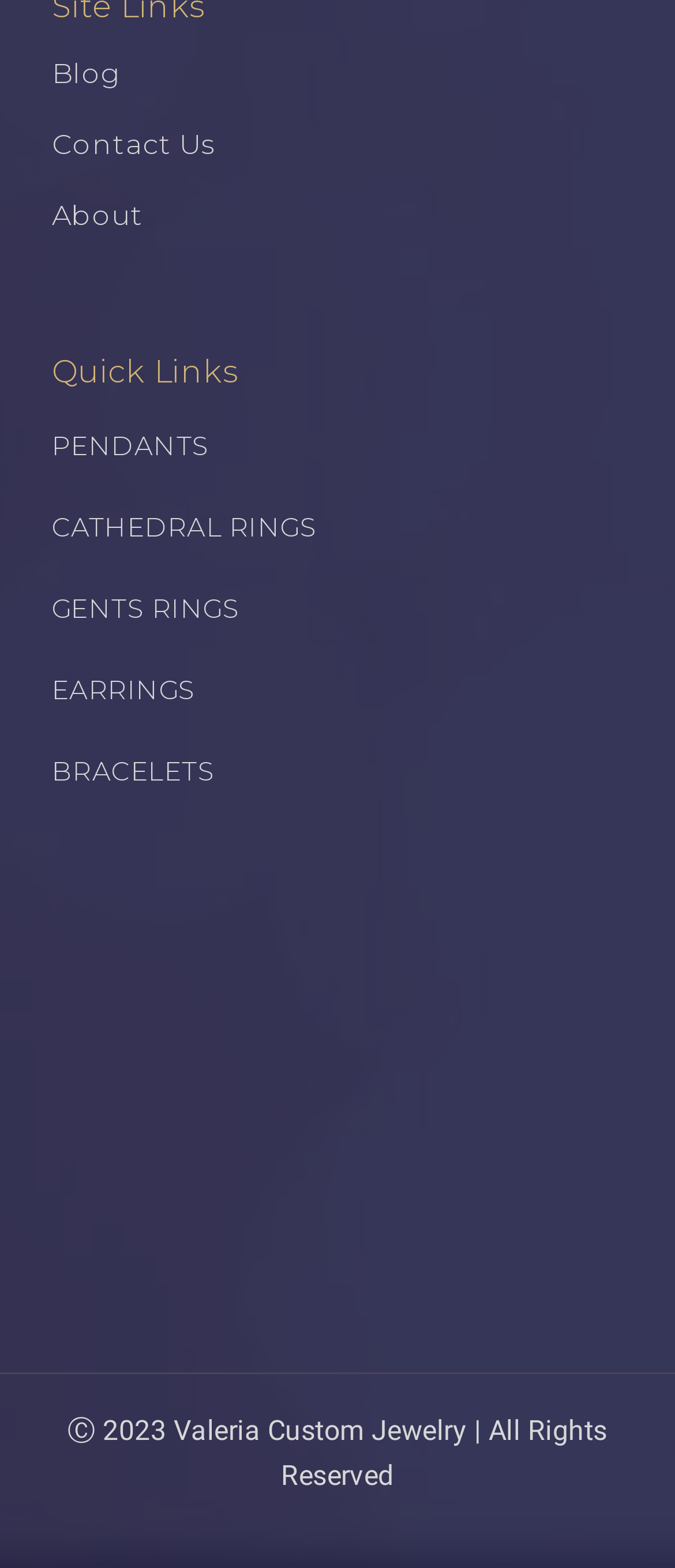Show the bounding box coordinates of the element that should be clicked to complete the task: "Explore the 'PENDANTS' category".

[0.077, 0.269, 1.0, 0.299]